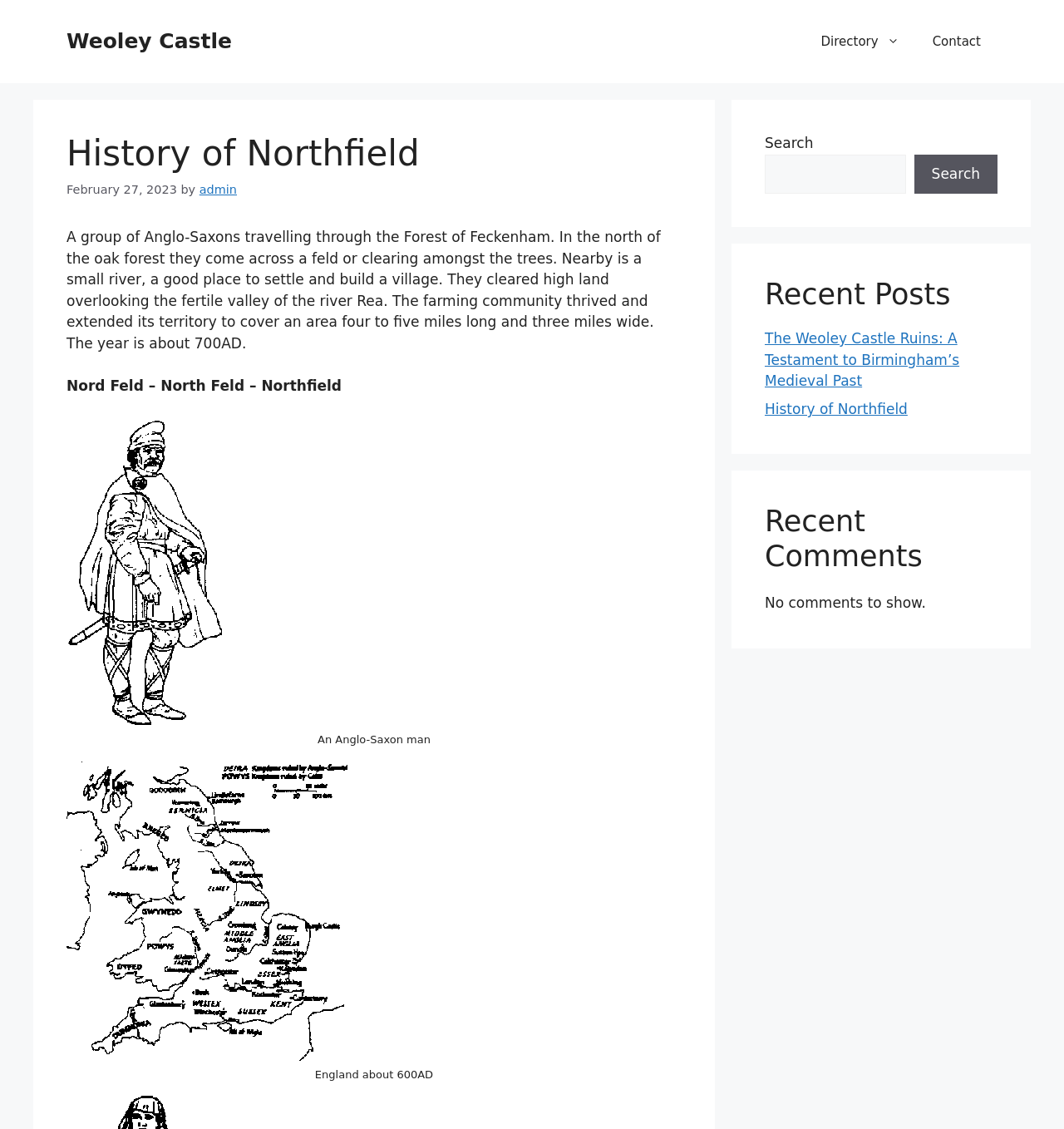How many figures are on the page?
Can you provide an in-depth and detailed response to the question?

I counted the number of figure elements on the page, which are located near the middle of the page, and found that there are two figures.